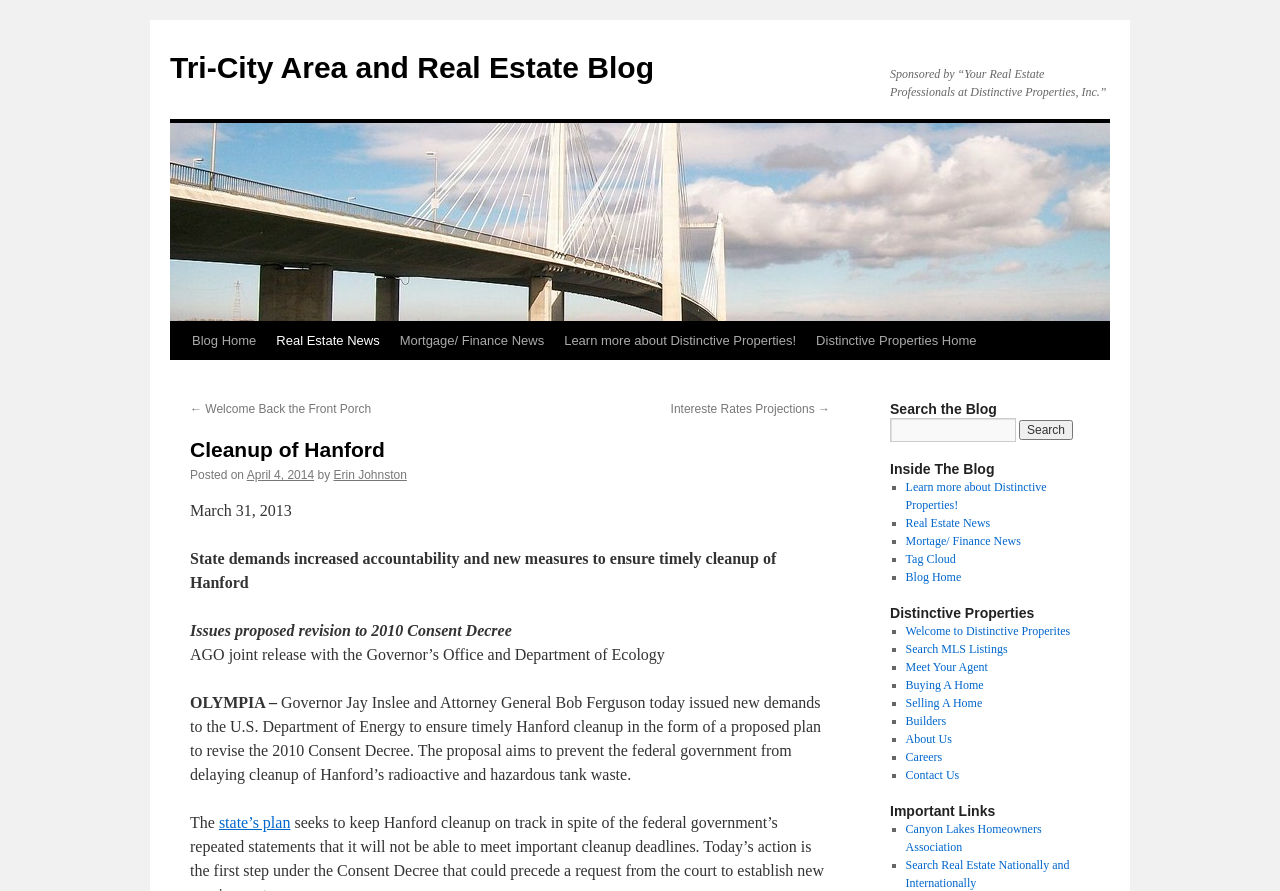Can you provide the bounding box coordinates for the element that should be clicked to implement the instruction: "Check the real estate news"?

[0.208, 0.361, 0.304, 0.404]